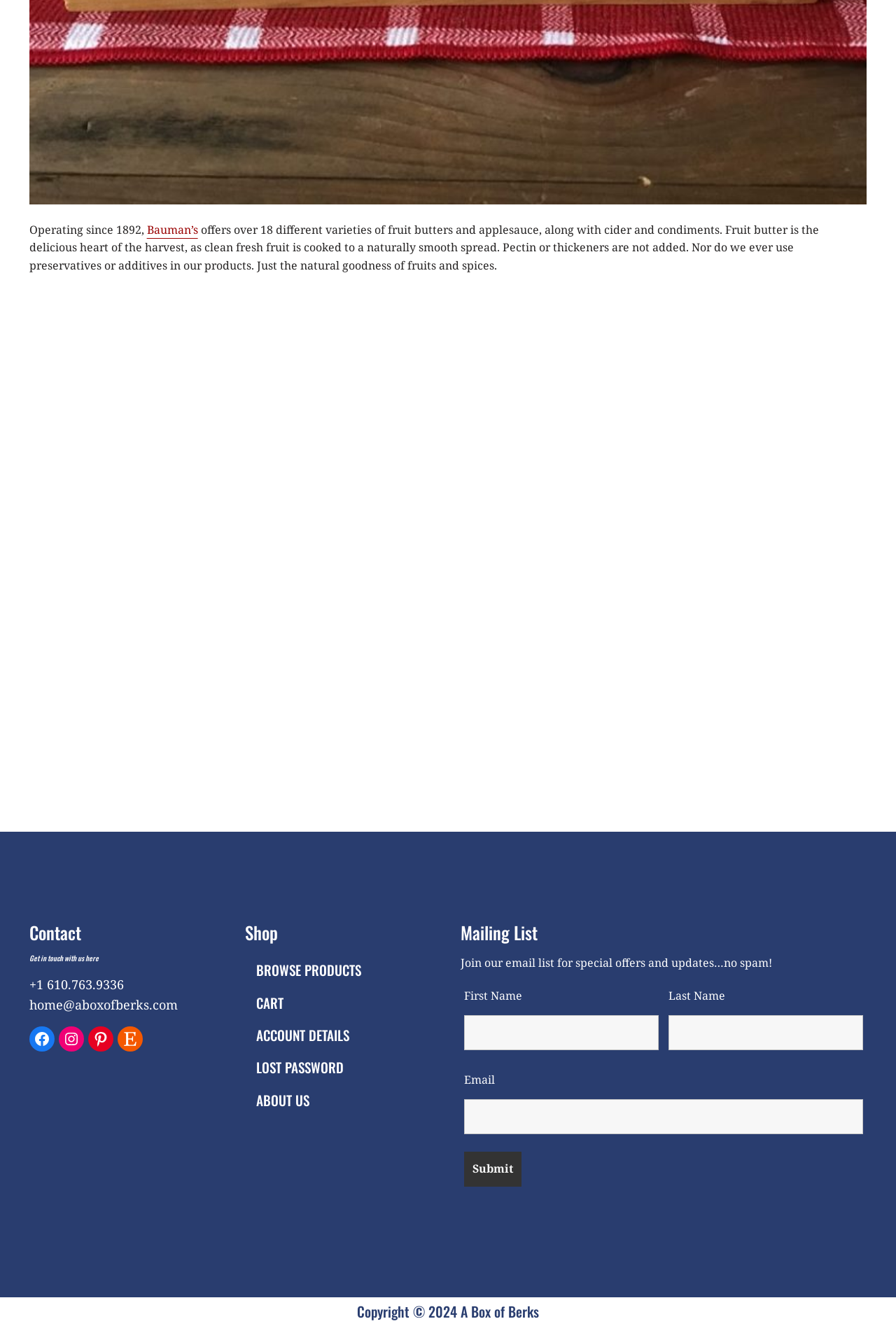Please indicate the bounding box coordinates for the clickable area to complete the following task: "Click the 'Bauman’s' link". The coordinates should be specified as four float numbers between 0 and 1, i.e., [left, top, right, bottom].

[0.164, 0.167, 0.221, 0.179]